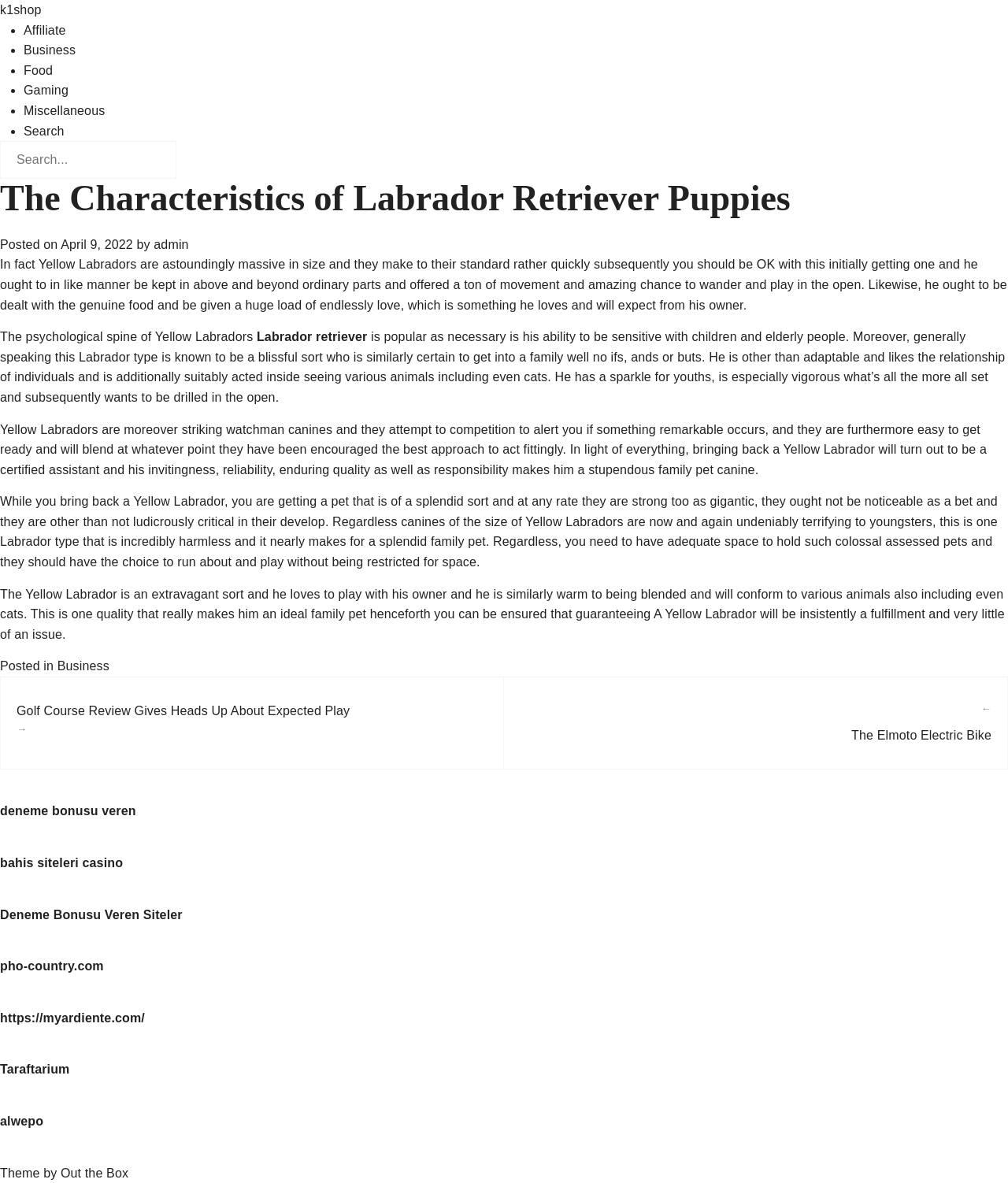Answer the question below with a single word or a brief phrase: 
What is the topic of the article?

Labrador Retriever Puppies